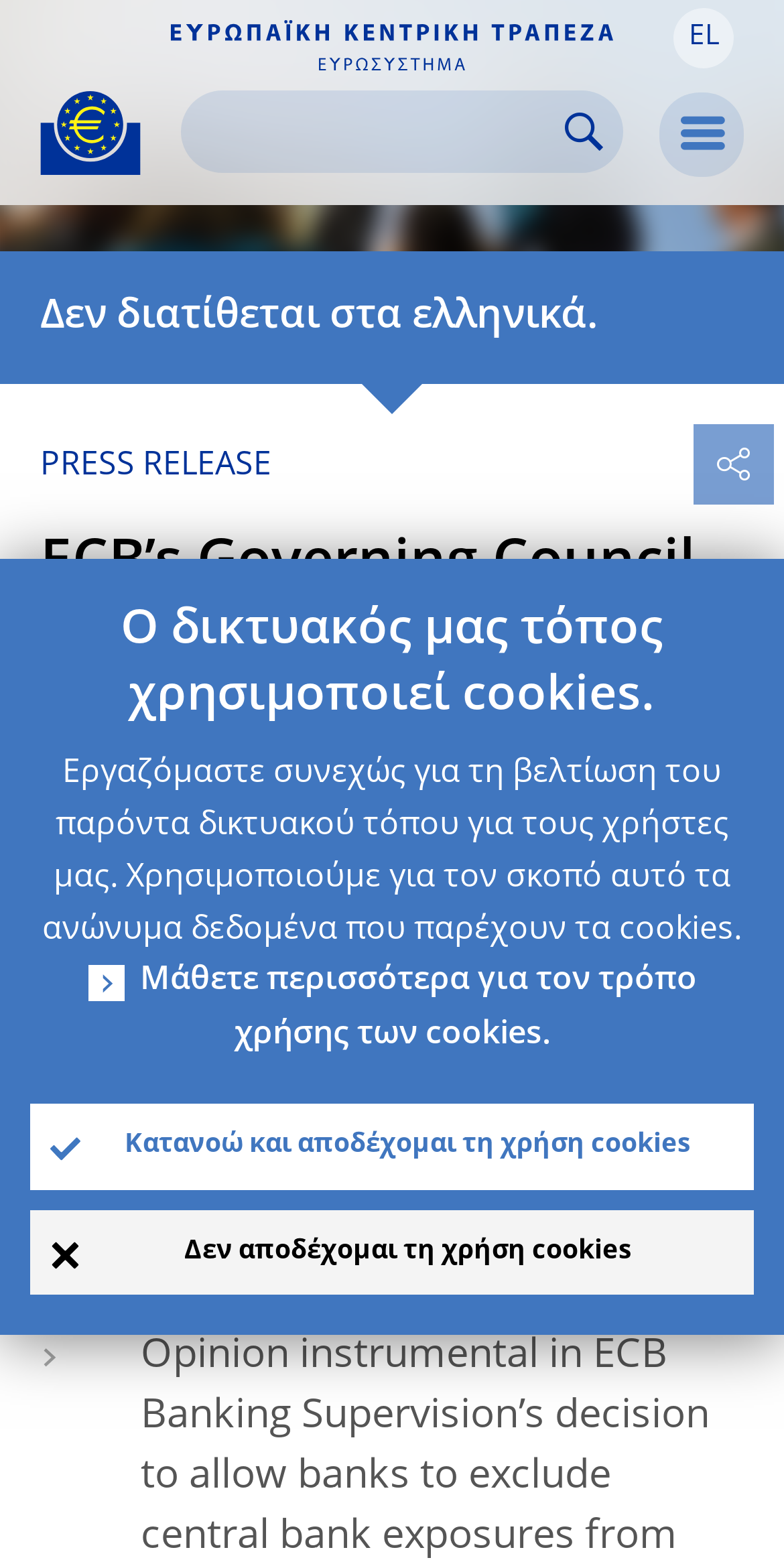Identify the bounding box coordinates of the region that should be clicked to execute the following instruction: "Read more about our logo".

[0.051, 0.056, 0.179, 0.112]